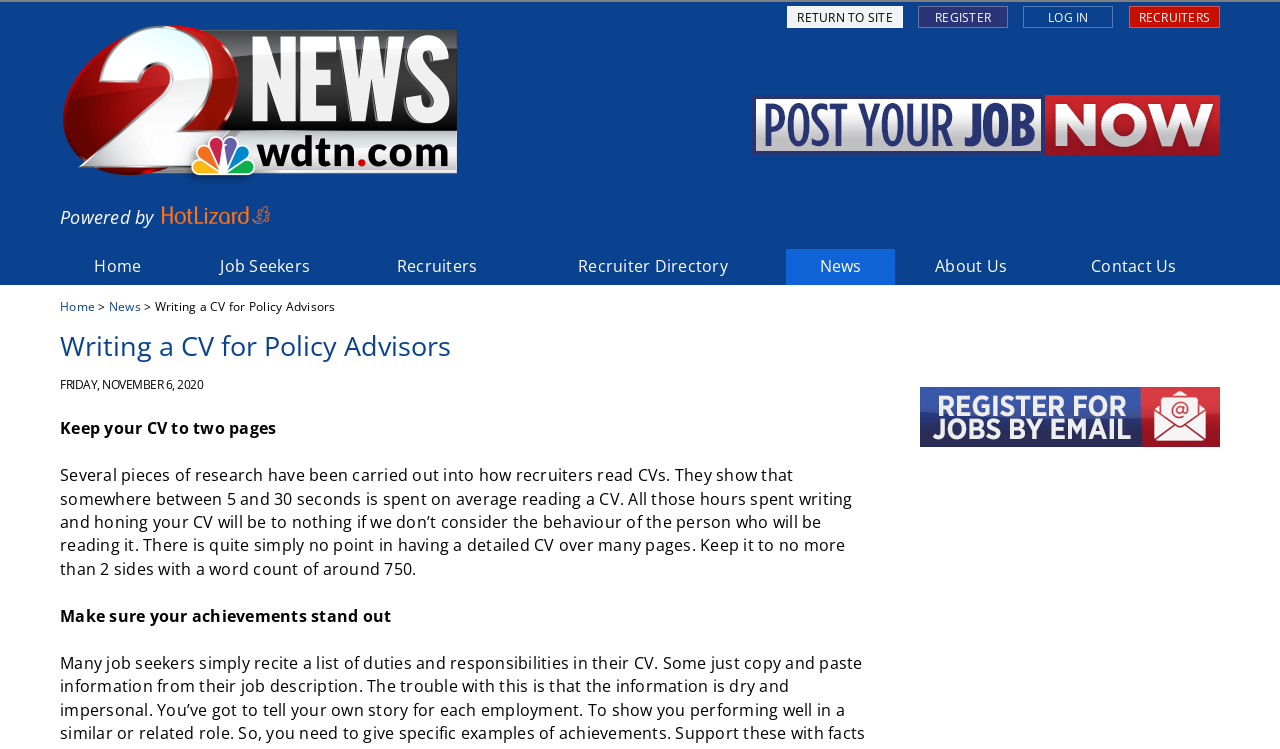Answer the question below using just one word or a short phrase: 
What is the name of the link that allows users to receive job alerts?

Register for Job Alerts